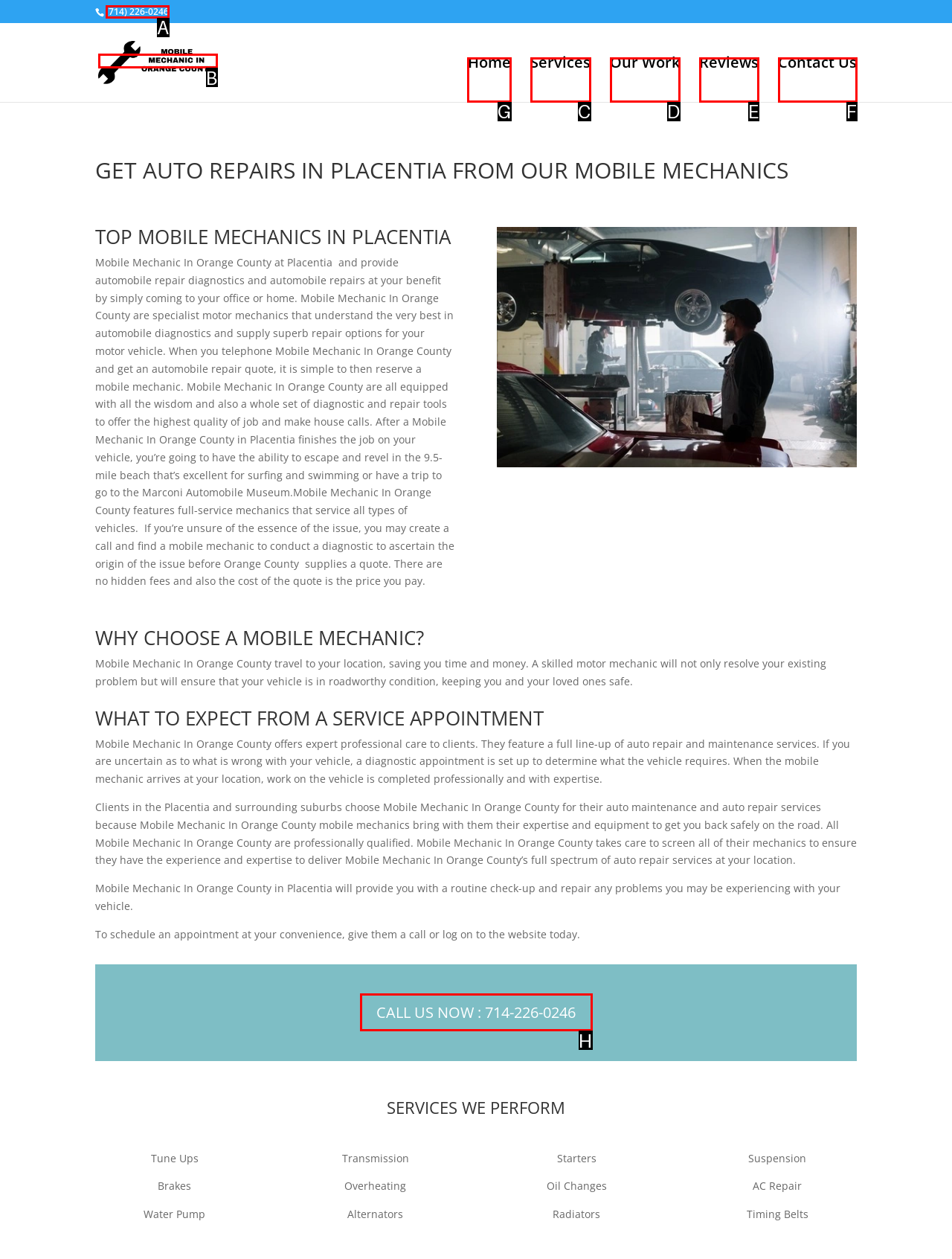Identify the correct HTML element to click to accomplish this task: Go to the home page
Respond with the letter corresponding to the correct choice.

G